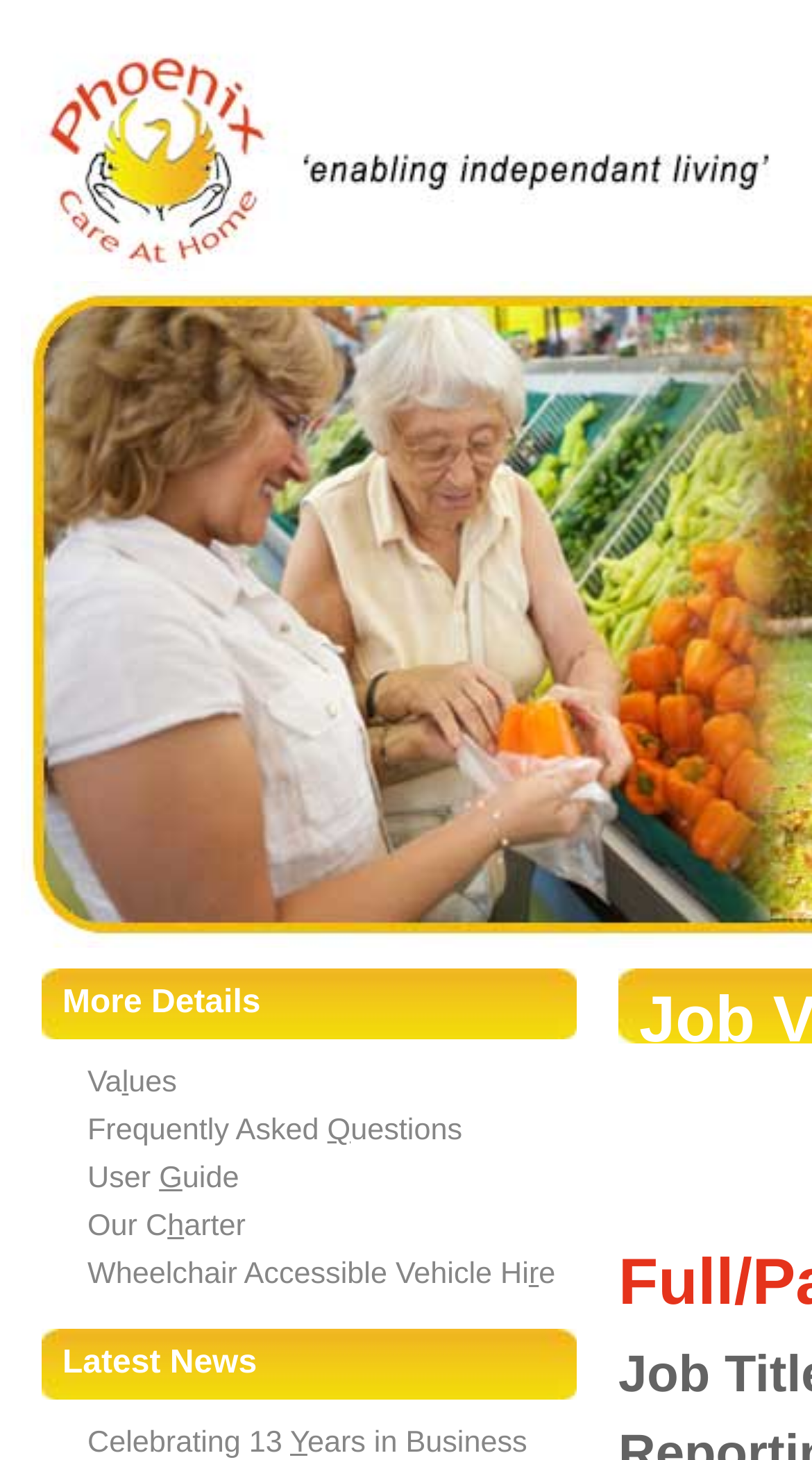Please find the bounding box coordinates in the format (top-left x, top-left y, bottom-right x, bottom-right y) for the given element description. Ensure the coordinates are floating point numbers between 0 and 1. Description: Frequently Asked Questions

[0.108, 0.763, 0.569, 0.786]